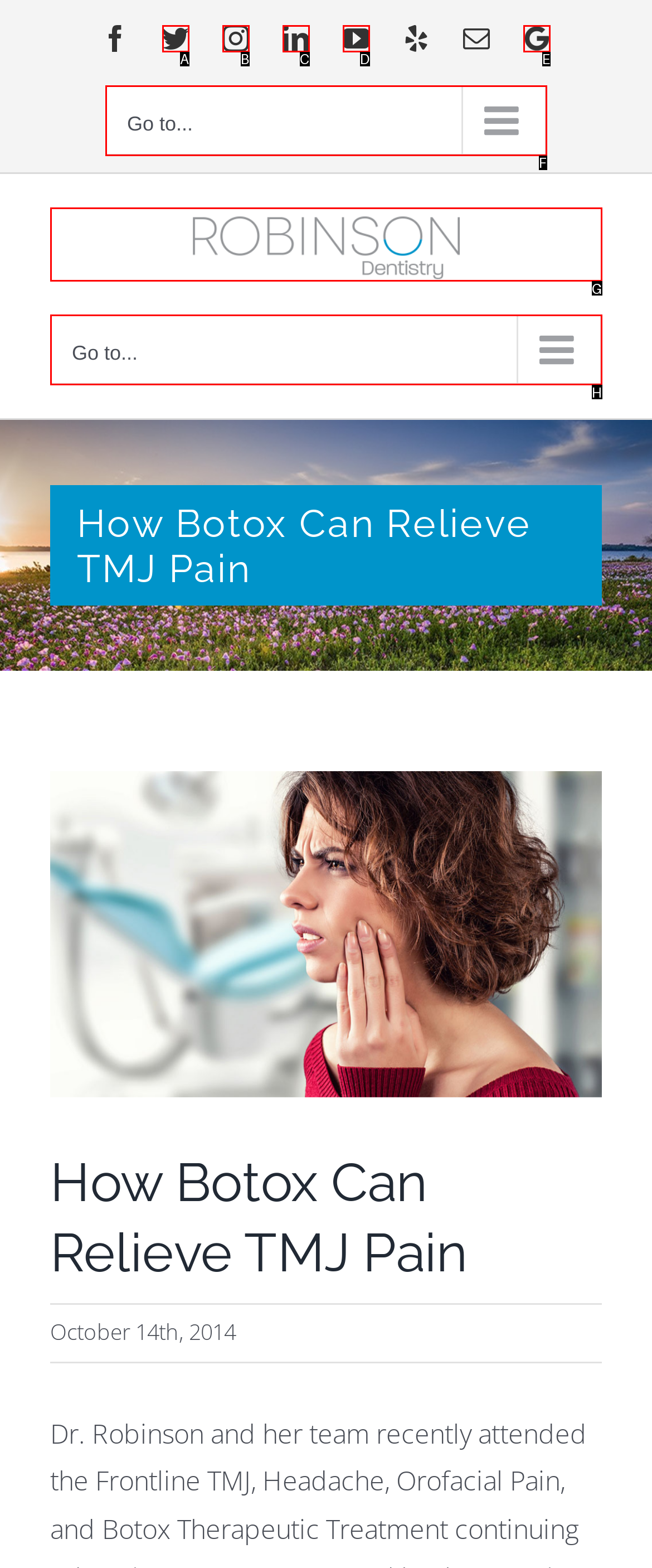Choose the option that best matches the description: Google Reviews
Indicate the letter of the matching option directly.

E